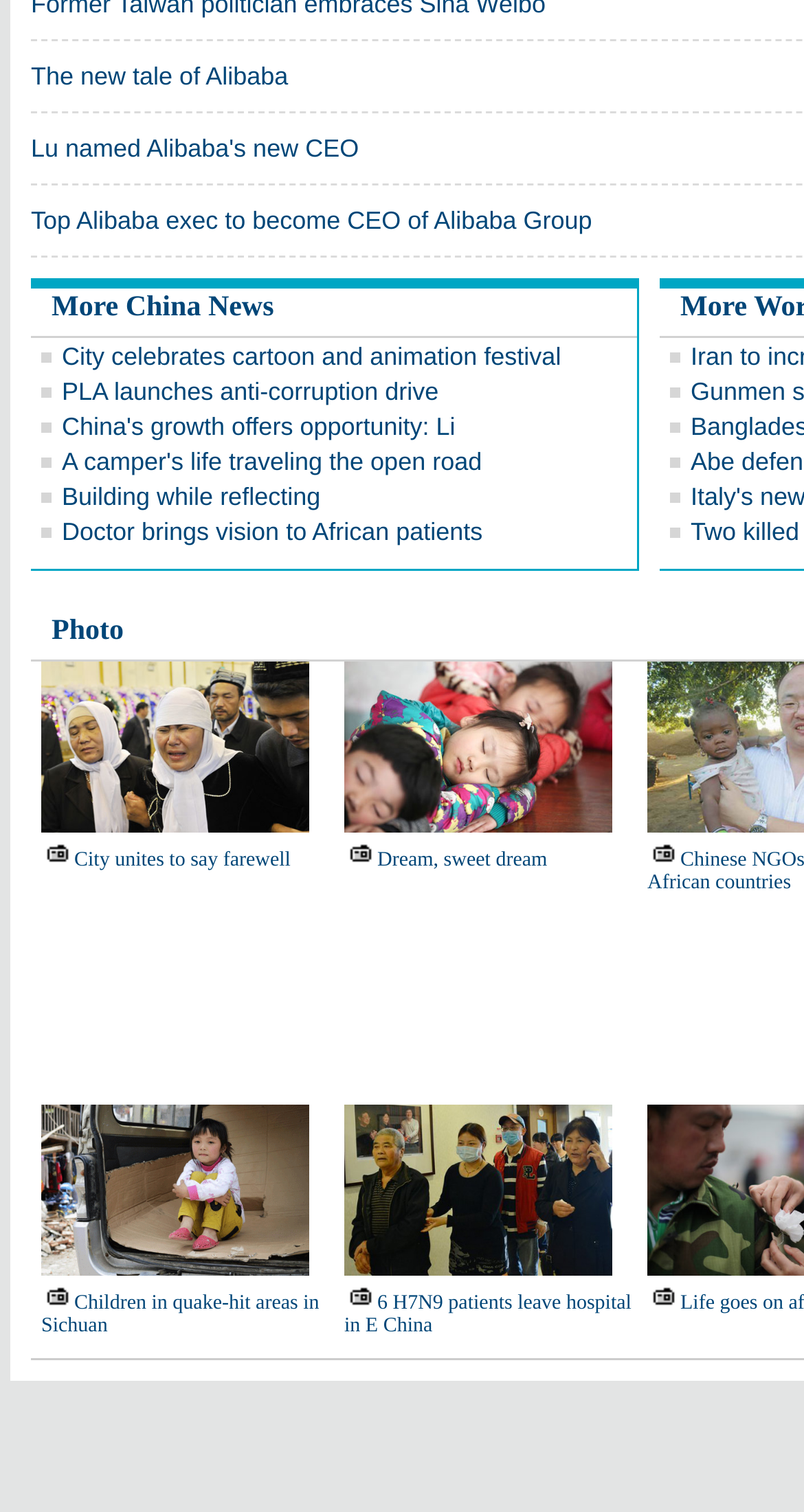Specify the bounding box coordinates (top-left x, top-left y, bottom-right x, bottom-right y) of the UI element in the screenshot that matches this description: Photo

[0.064, 0.408, 0.154, 0.428]